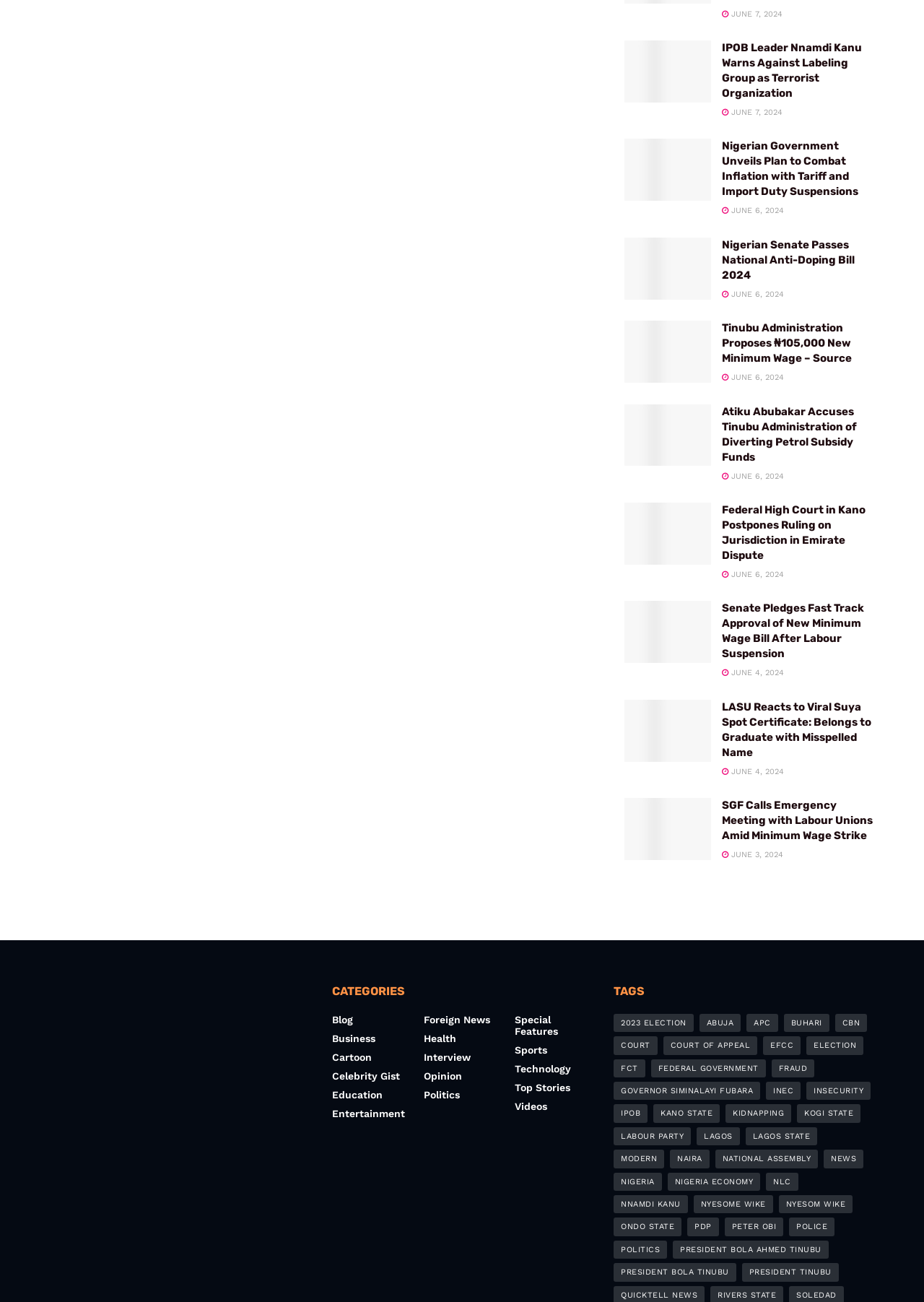Using the format (top-left x, top-left y, bottom-right x, bottom-right y), provide the bounding box coordinates for the described UI element. All values should be floating point numbers between 0 and 1: news

[0.891, 0.883, 0.934, 0.897]